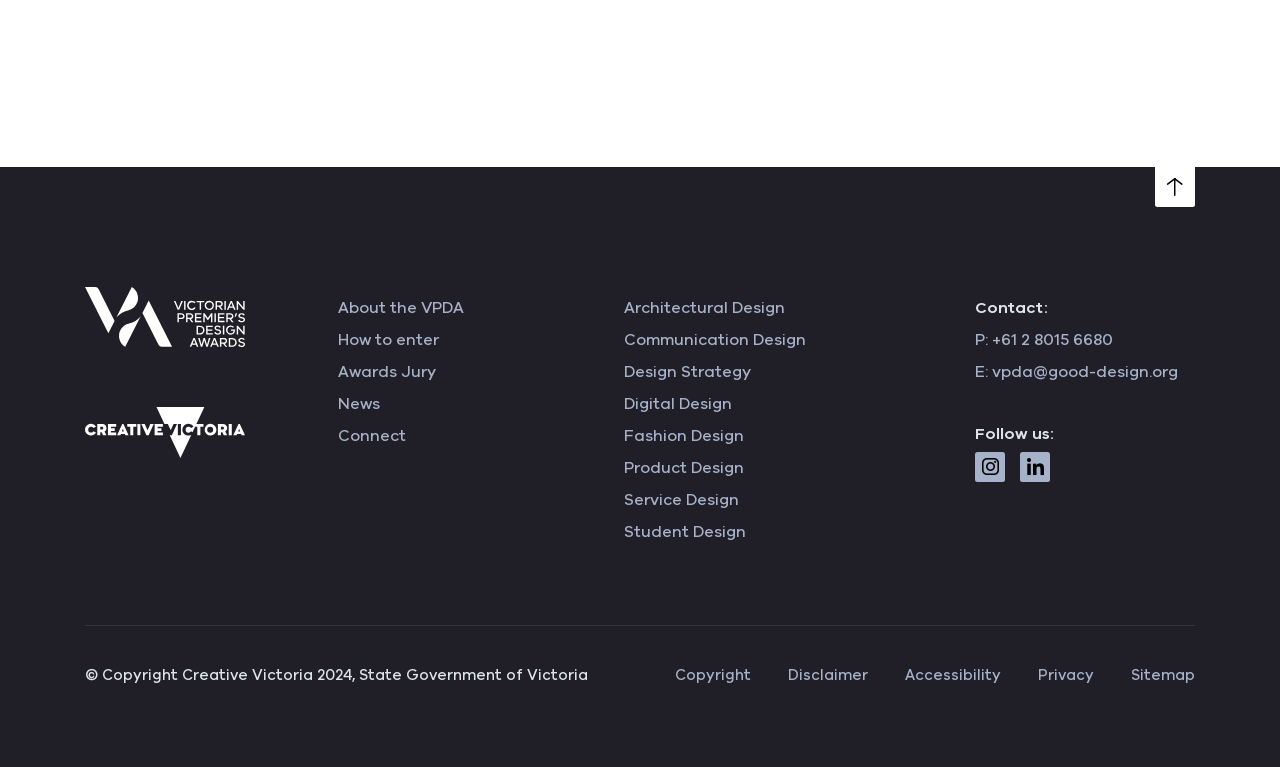Determine the bounding box coordinates of the region I should click to achieve the following instruction: "Contact via phone number". Ensure the bounding box coordinates are four float numbers between 0 and 1, i.e., [left, top, right, bottom].

[0.775, 0.429, 0.87, 0.458]